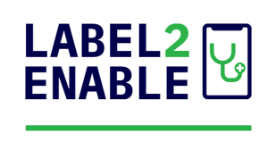Explain in detail what you see in the image.

The image prominently features the logo of the "Label2Enable" project. The logo combines bold typography with a visual representation of a smartphone containing a stethoscope, symbolizing the integration of health technology and mobile applications. The text is designed with the word "LABEL" in a deep blue color, while the number "2" is highlighted in a vibrant green, reminiscent of healthcare themes. The word "ENABLE" is also depicted in blue, suggesting empowerment and accessibility in the context of mobile health solutions. Below the logo, a simple green line adds a touch of elegance, enhancing the overall clarity and professionalism of the visual identity associated with the initiative aimed at establishing reliable assessment criteria for health apps.